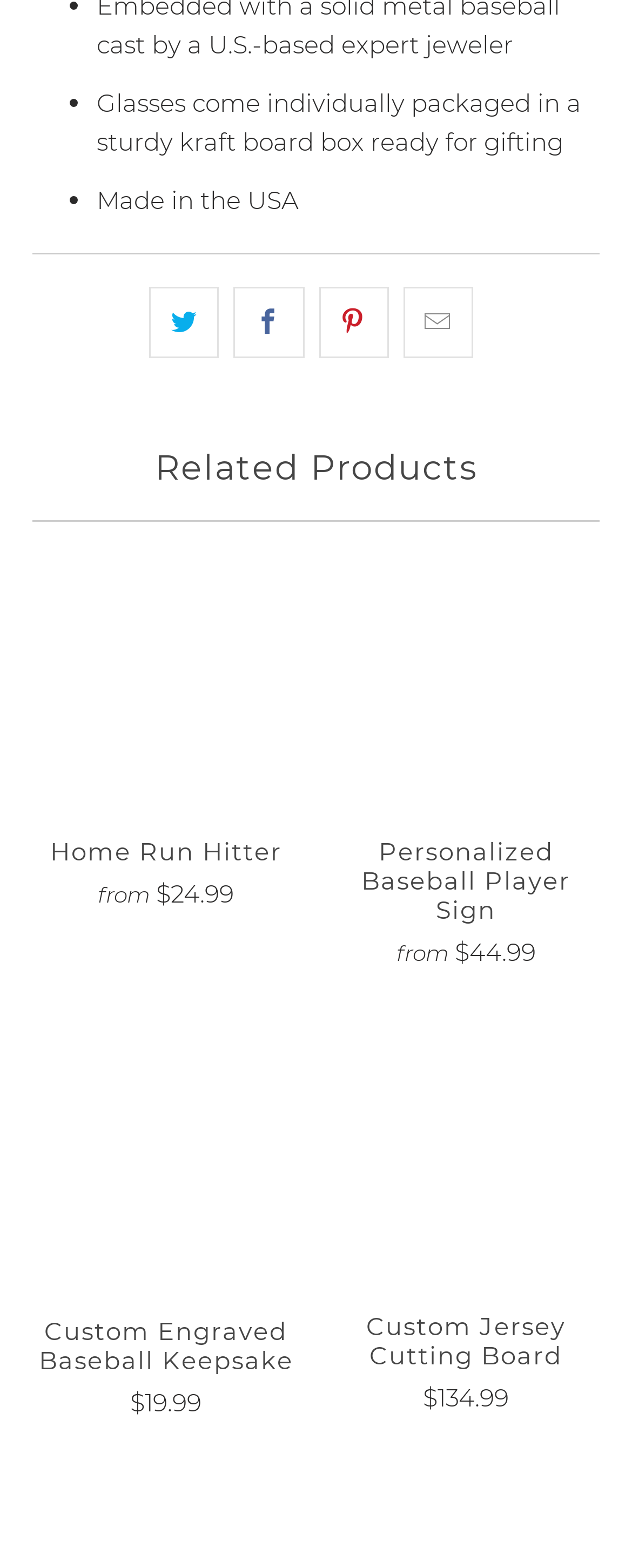Using the given element description, provide the bounding box coordinates (top-left x, top-left y, bottom-right x, bottom-right y) for the corresponding UI element in the screenshot: title="Share this on Pinterest"

[0.504, 0.183, 0.614, 0.228]